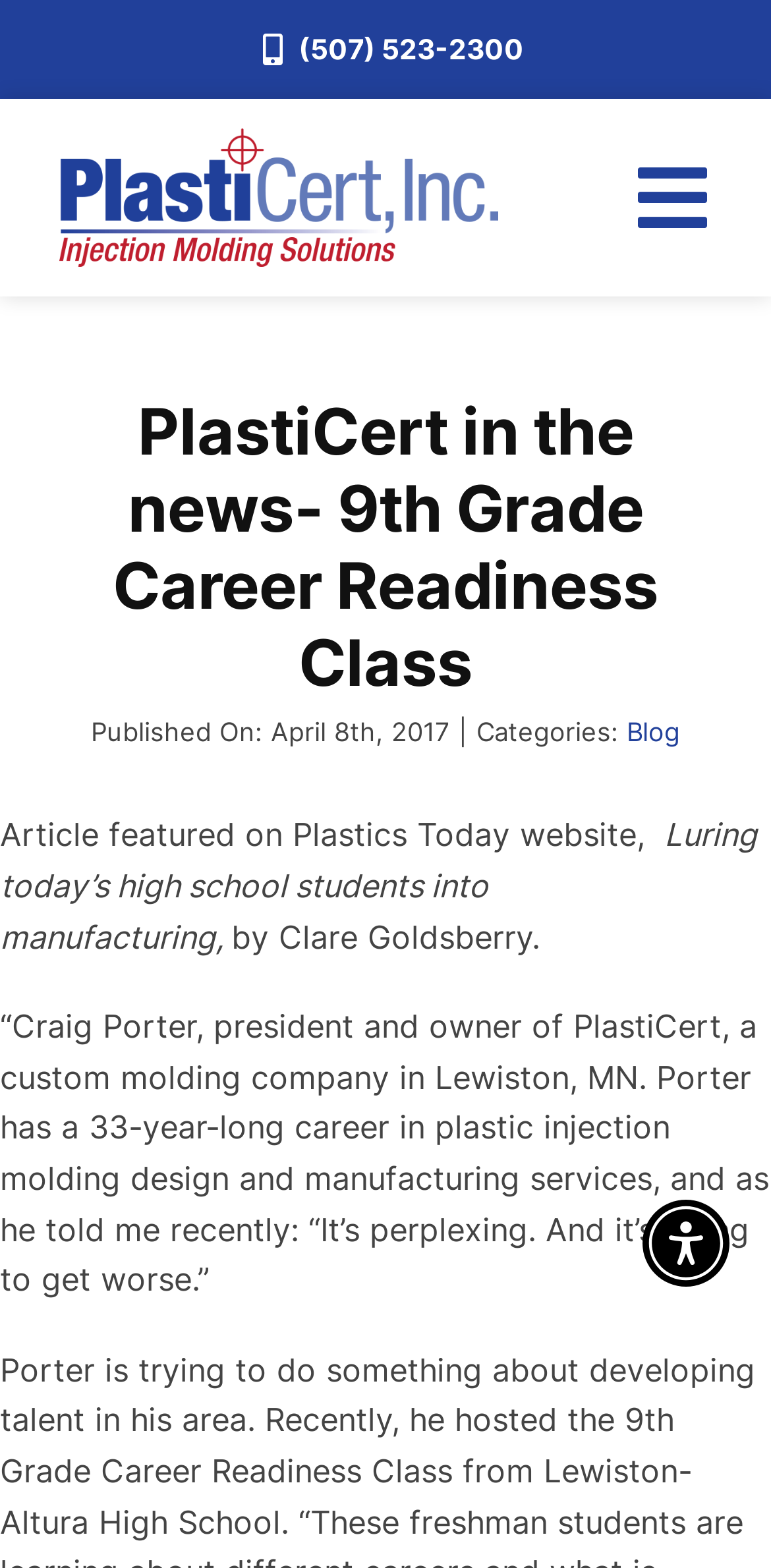Give a detailed account of the webpage, highlighting key information.

The webpage features an article titled "PlastiCert in the news- 9th Grade Career Readiness Class" by Clare Goldsberry. At the top right corner, there is an accessibility menu button. Below it, a top navigation bar spans across the page, containing a phone number link "(507) 523-2300". To the left of the navigation bar, the PlastiCert logo is displayed, accompanied by a link to the logo.

On the left side of the page, a main navigation menu is situated, with a toggle button to expand or collapse it. The menu contains links to various sections, including "Home", "Services", "About", "Industries", "Blog", "Careers", and "Contact". Some of these links have submenus that can be opened by clicking on the corresponding buttons.

The main content of the page is divided into sections. The article title "PlastiCert in the news- 9th Grade Career Readiness Class" is displayed as a heading, followed by the publication date "April 8th, 2017" and a category label "Blog". The author's name, Clare Goldsberry, is mentioned below the title.